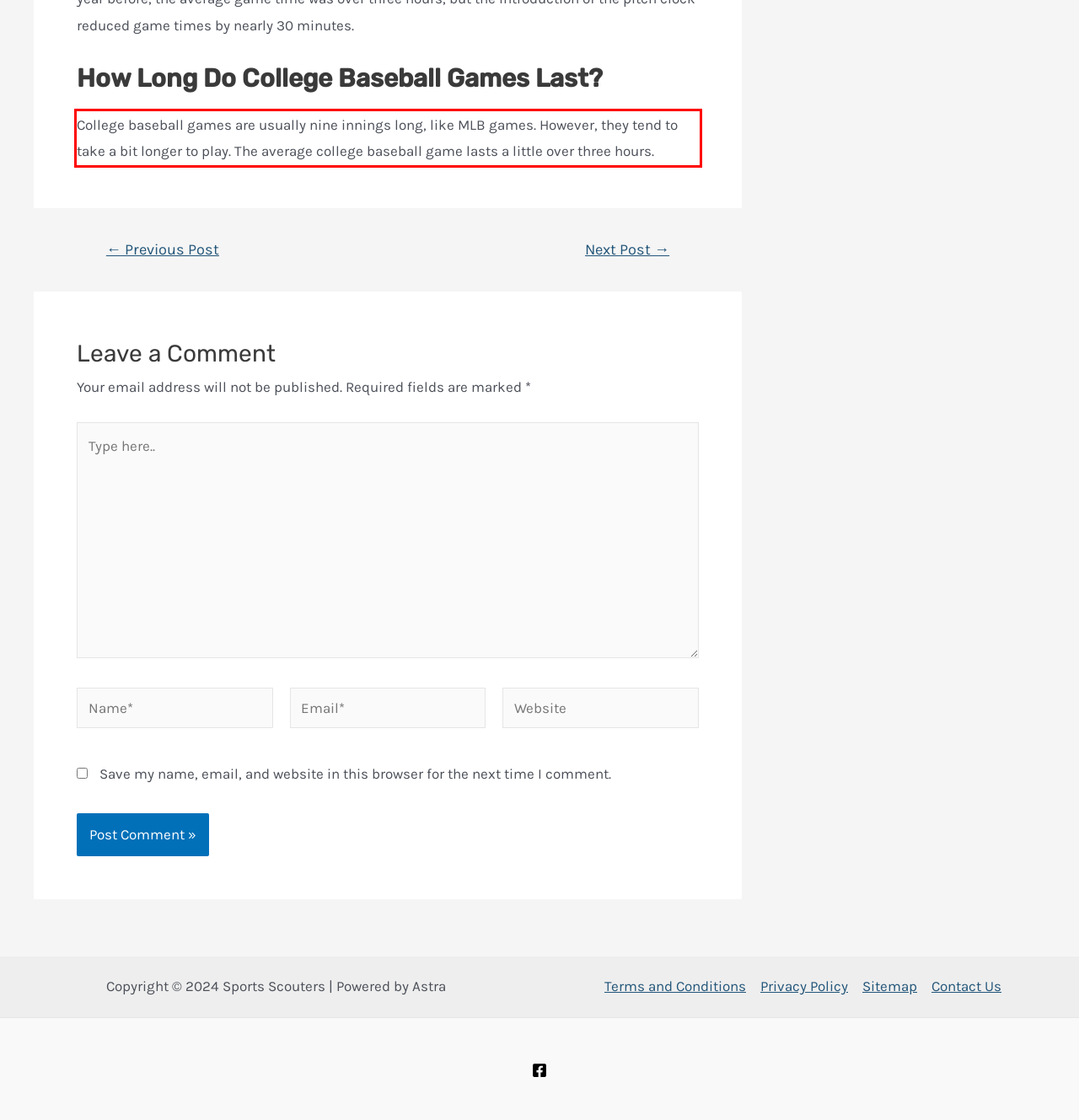Identify the text inside the red bounding box on the provided webpage screenshot by performing OCR.

College baseball games are usually nine innings long, like MLB games. However, they tend to take a bit longer to play. The average college baseball game lasts a little over three hours.